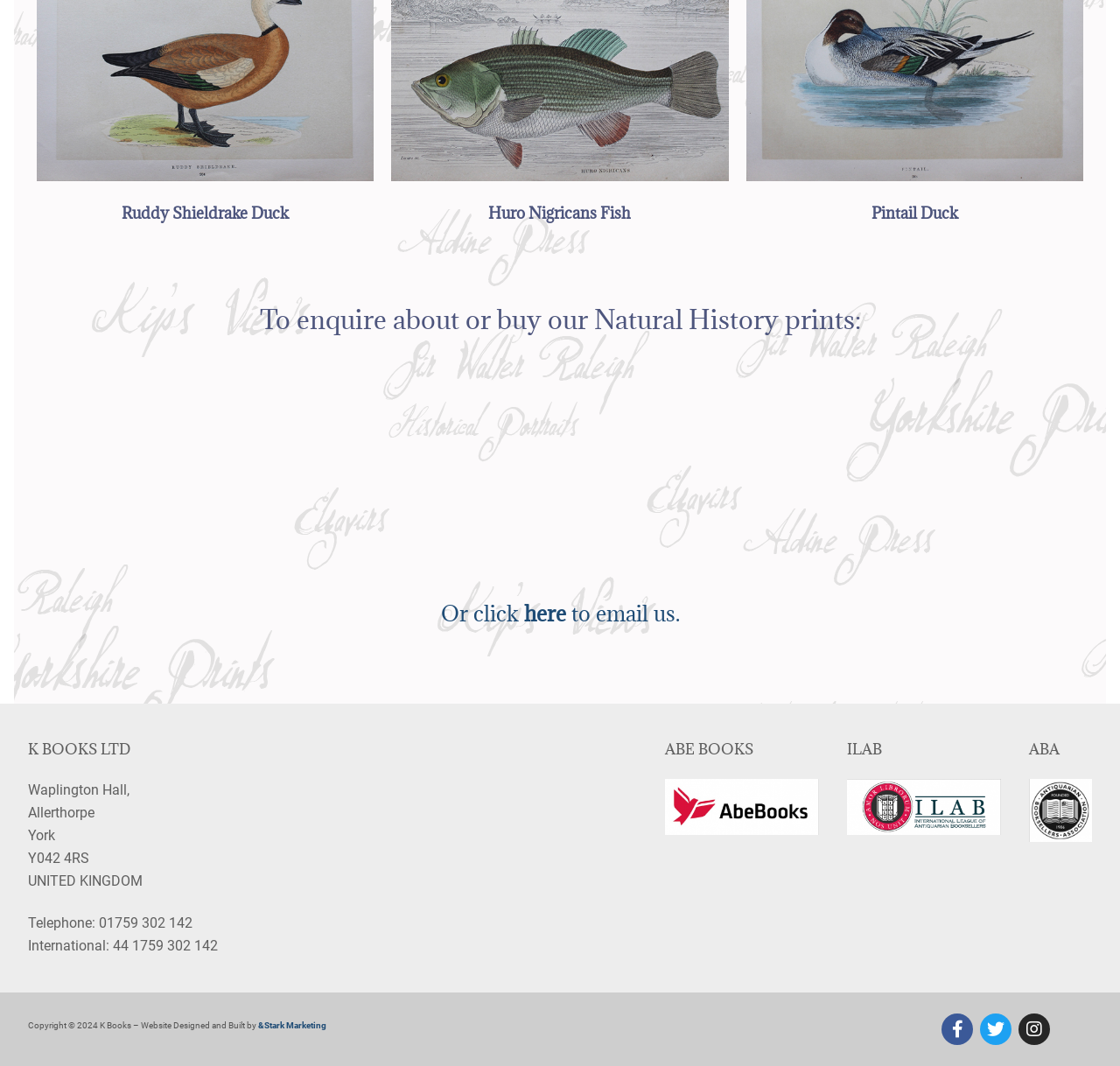Please respond in a single word or phrase: 
What is the name of the company that designed the website?

Stark Marketing